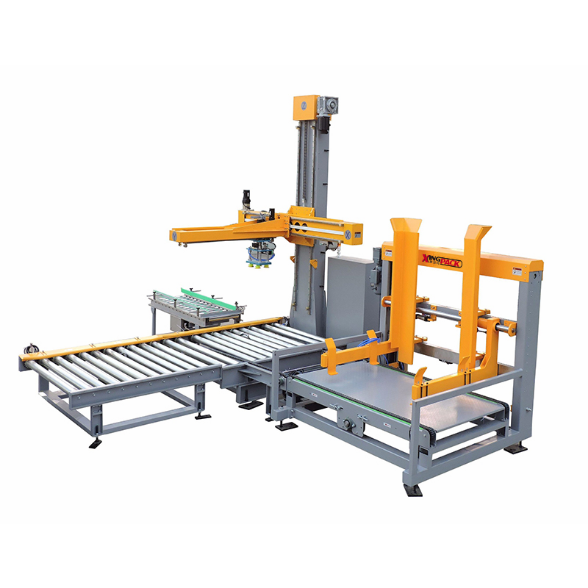Describe every detail you can see in the image.

The image features a Single Arm Servo Palletizer, a sophisticated piece of machinery designed for efficient palletizing tasks in industrial settings. This system is characterized by its precise and rapid motion, driven by advanced servo technology, allowing it to handle products with high accuracy. The structure includes a horizontal robotic arm mounted on a vertical column, equipped with a gripper mechanism capable of executing complex movements horizontally and vertically. 

Adjacent to the arm is a conveyor system with rollers, facilitating the smooth transport of items toward the palletizer. This setup enhances operational efficiency, making it ideal for environments where quick and reliable palletizing is essential. The design emphasizes ease of operation and maintenance, ensuring that it meets the rigorous demands of modern manufacturing and packaging lines. Overall, this machine represents a blend of innovation and practicality, tailored for high-performance logistics.